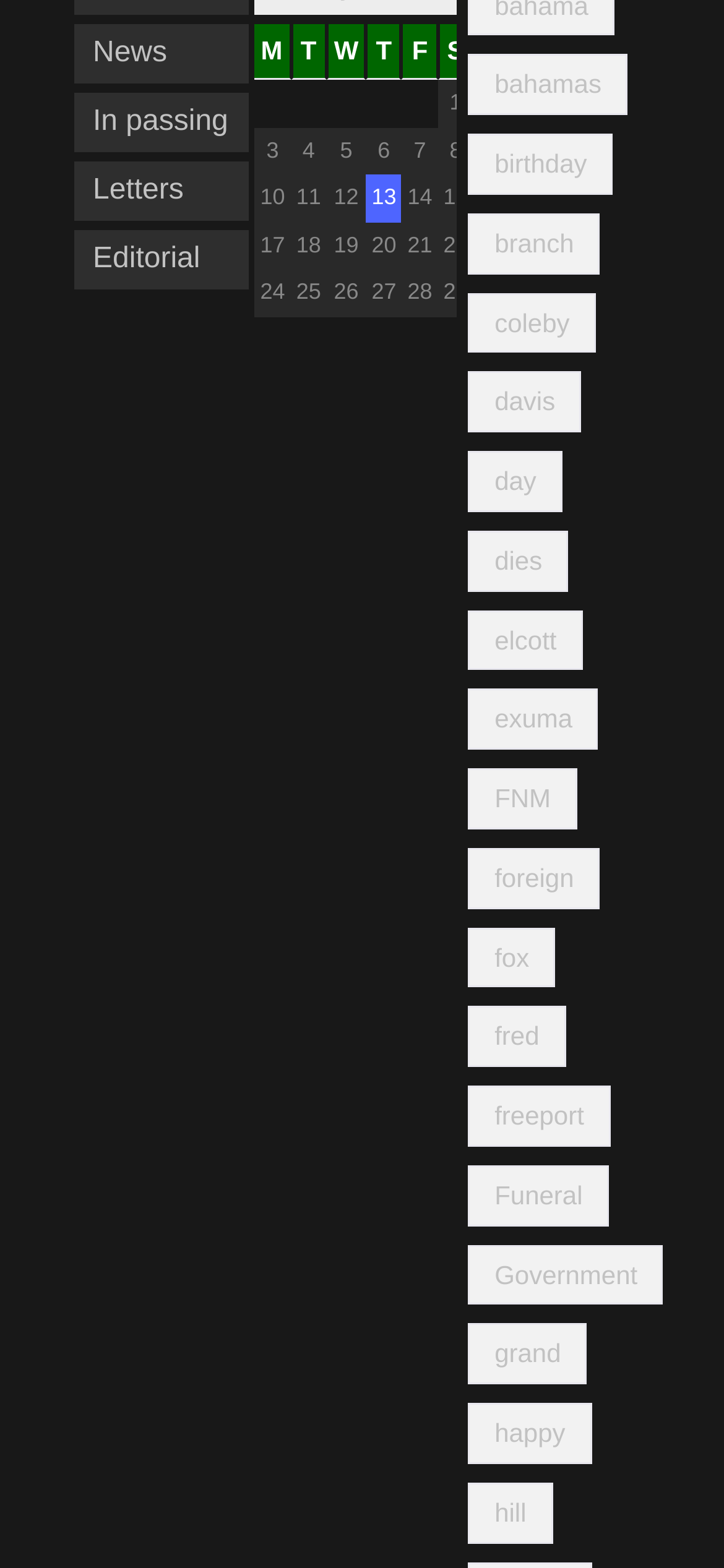Provide the bounding box coordinates in the format (top-left x, top-left y, bottom-right x, bottom-right y). All values are floating point numbers between 0 and 1. Determine the bounding box coordinate of the UI element described as: freeport

[0.647, 0.693, 0.843, 0.731]